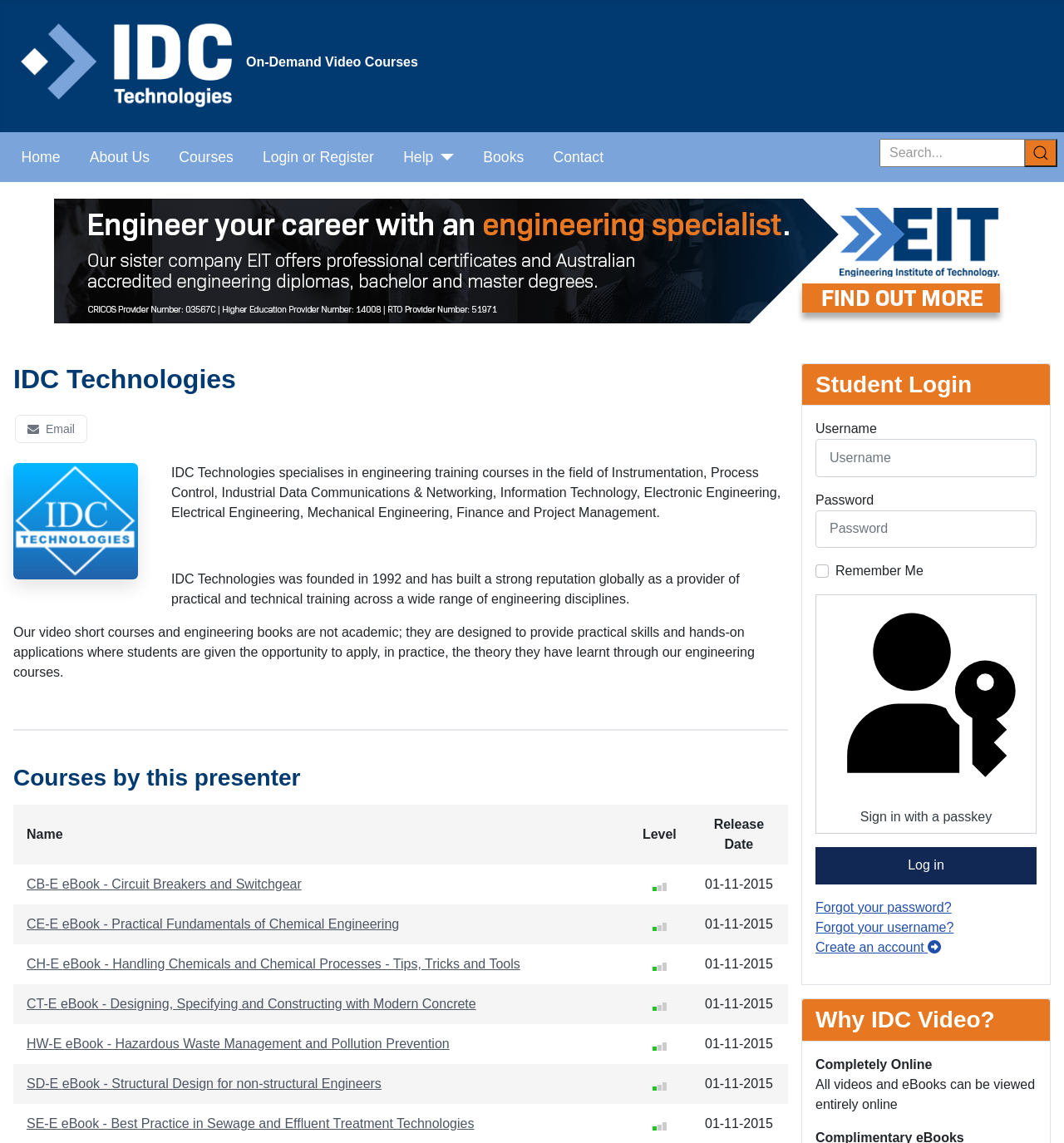Find the bounding box coordinates of the area that needs to be clicked in order to achieve the following instruction: "View courses by this presenter". The coordinates should be specified as four float numbers between 0 and 1, i.e., [left, top, right, bottom].

[0.012, 0.669, 0.741, 0.693]